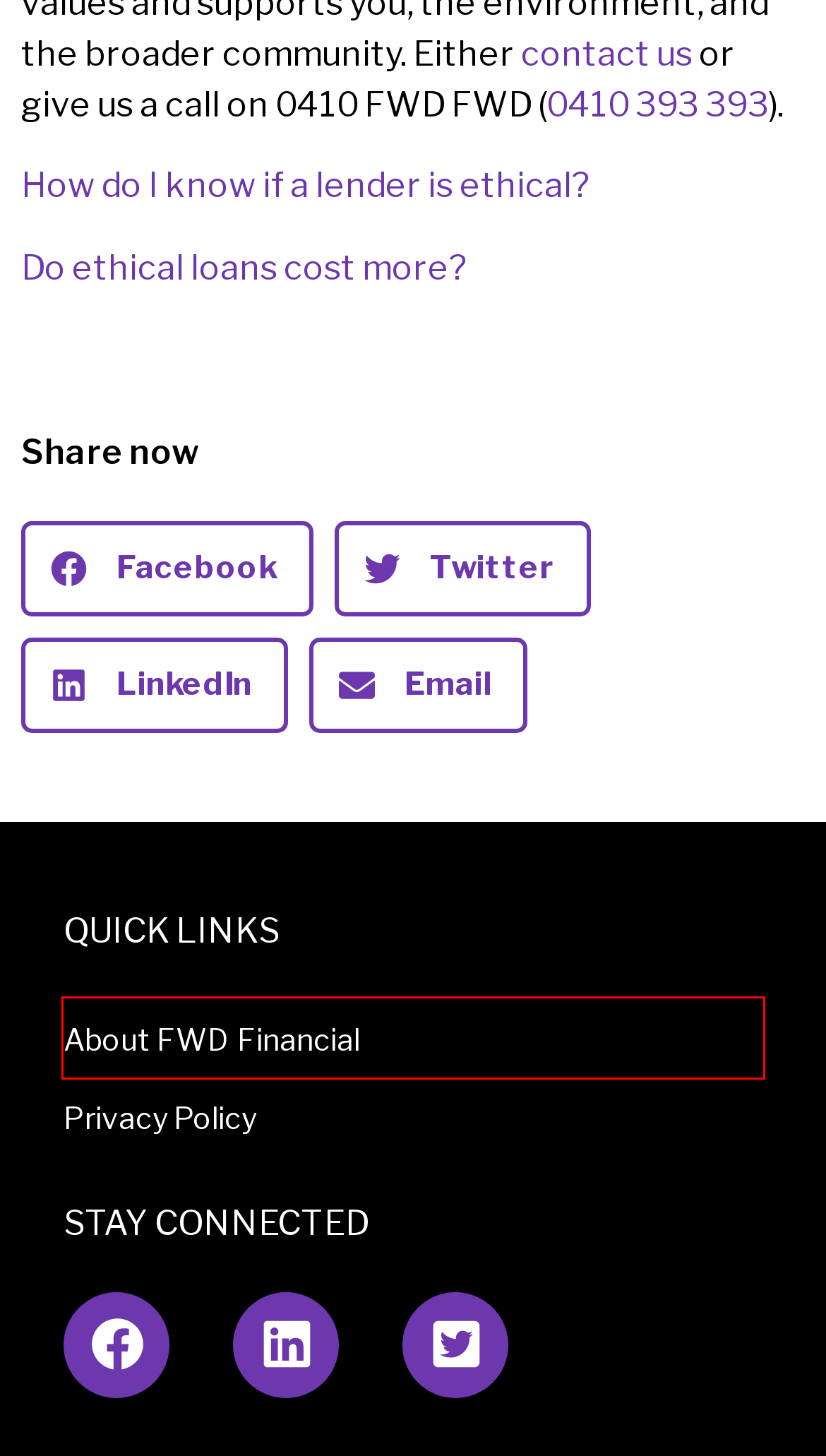View the screenshot of the webpage containing a red bounding box around a UI element. Select the most fitting webpage description for the new page shown after the element in the red bounding box is clicked. Here are the candidates:
A. Mortgage Broking - FWD Financial
B. Do ethical loans cost more? - FWD Financial
C. Mortgage Broker - FWD Financial Canberra
D. About FWD Financial - FWD Financial
E. Financial Advice Archives - FWD Financial
F. Financial Advice - FWD Financial
G. Subscribe - FWD Financial
H. Calculators Archive - FWD Financial

D